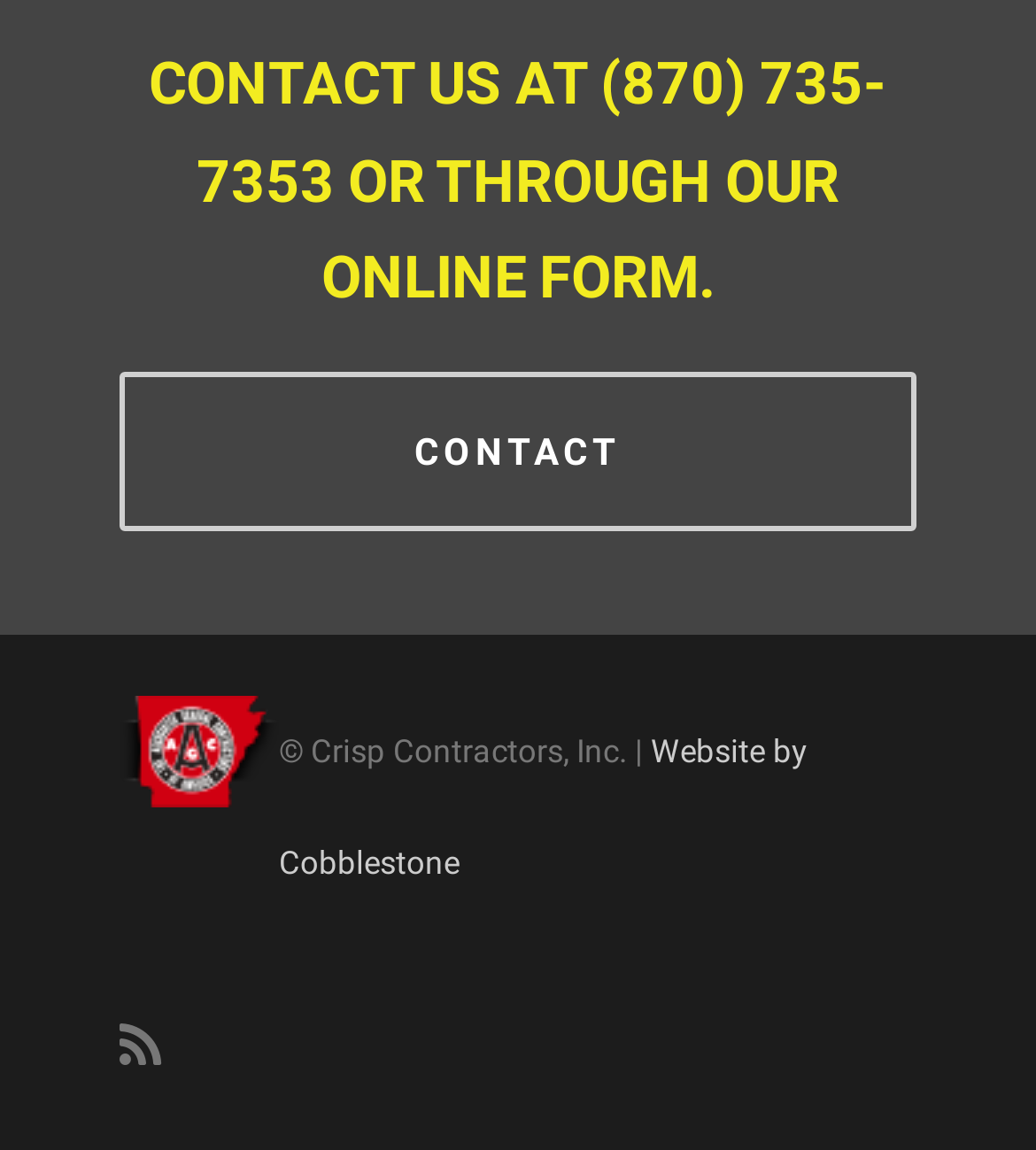Based on the element description Contact, identify the bounding box of the UI element in the given webpage screenshot. The coordinates should be in the format (top-left x, top-left y, bottom-right x, bottom-right y) and must be between 0 and 1.

[0.115, 0.324, 0.885, 0.462]